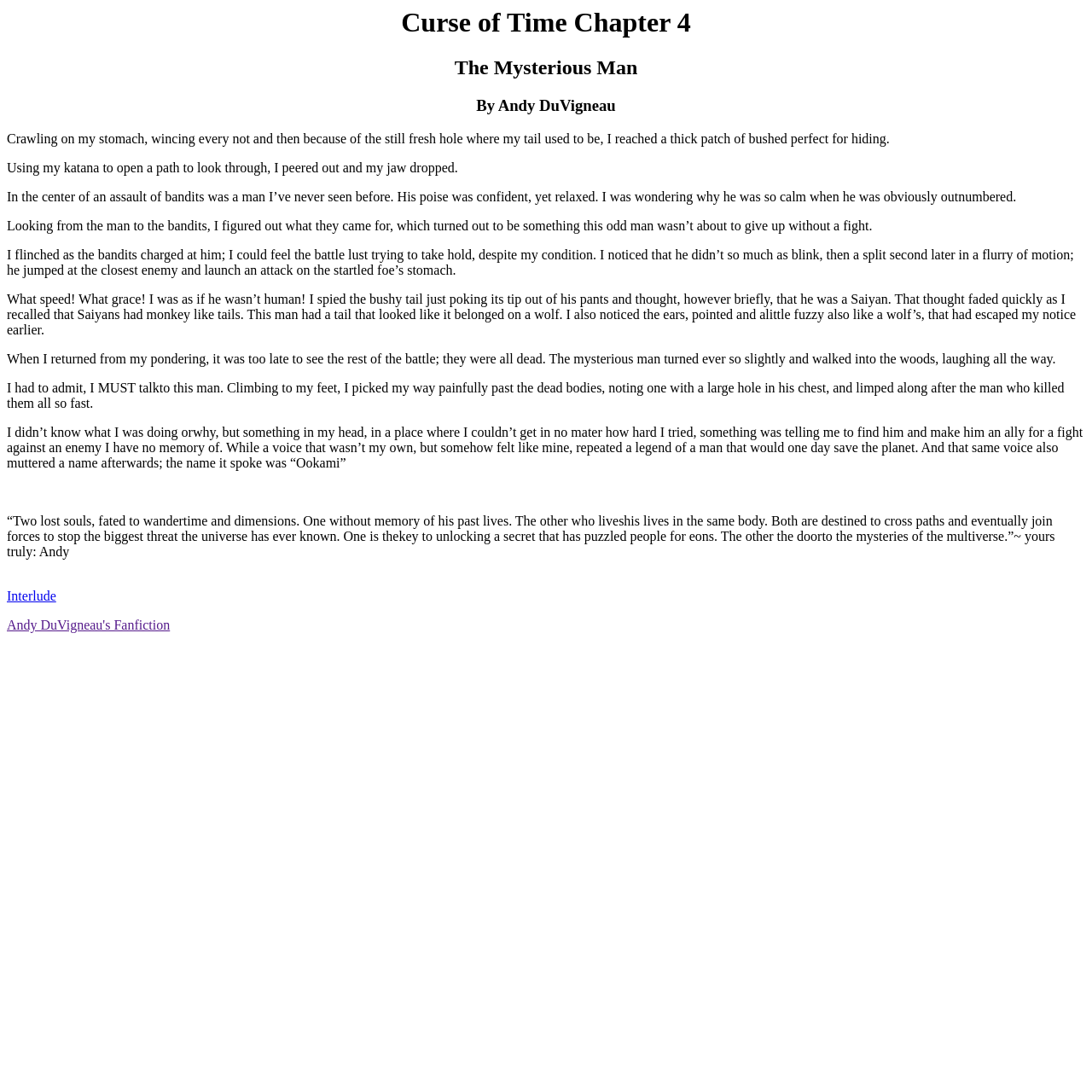Describe in detail what you see on the webpage.

This webpage appears to be a chapter of a fictional story, specifically "Curse of Time Chapter 4" by Andy DuVigneau. The page is divided into sections, with headings and paragraphs of text.

At the top of the page, there are three headings: "Curse of Time Chapter 4", "The Mysterious Man", and "By Andy DuVigneau". Below these headings, there are nine paragraphs of text that tell a story about a protagonist who encounters a mysterious man with wolf-like features. The story describes the protagonist's observations of the man's battle with bandits and their subsequent encounter.

The text is arranged in a vertical column, with each paragraph positioned below the previous one. The paragraphs are of varying lengths, with some being shorter and others being longer.

At the bottom of the page, there are two links: "Interlude" and "Andy DuVigneau's Fanfiction". These links are positioned below the main text and are likely navigation links to other parts of the story or the author's website.

Overall, the webpage is focused on presenting a chapter of a fictional story, with a clear structure and organization of headings and paragraphs of text.